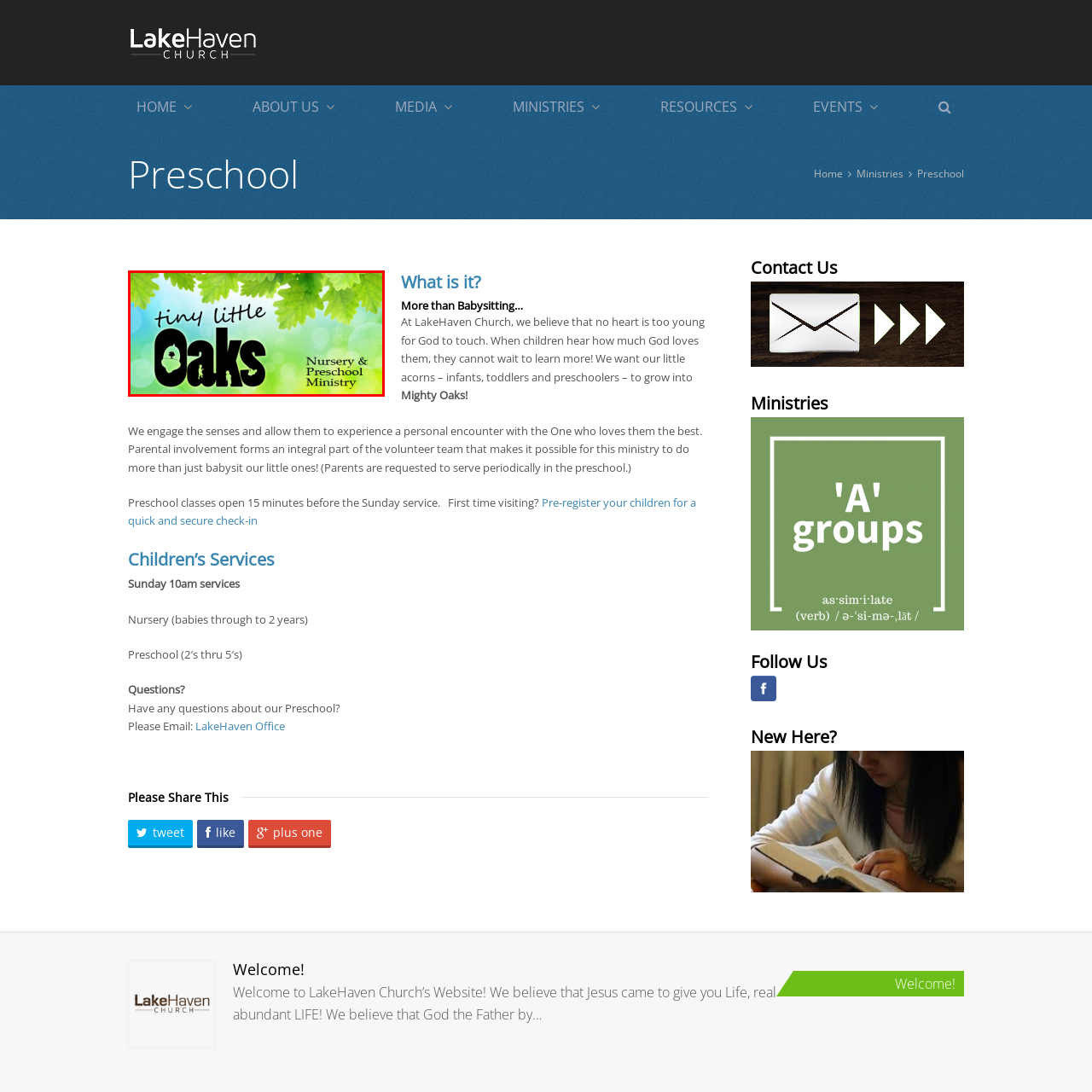Carefully analyze the image within the red boundary and describe it extensively.

The image showcases a vibrant and inviting design for the "Tiny Little Oaks" nursery and preschool ministry at LakeHaven Church. Central to the artwork is the text "tiny little Oaks," presented in a playful font, with "Oaks" being notably larger and bolder, symbolizing growth and strength. Accompanying the text are whimsical silhouettes of children, emphasizing the ministry's focus on nurturing young minds and hearts. The background is a warm, soft gradient of greens, suggestive of nature and life, complemented by leafy motifs, which reinforce the theme of growth and care for the youngest members of the community. This imagery effectively captures the essence of a welcoming environment for infants, toddlers, and preschoolers, inviting parents to connect their children with faith in a nurturing setting.